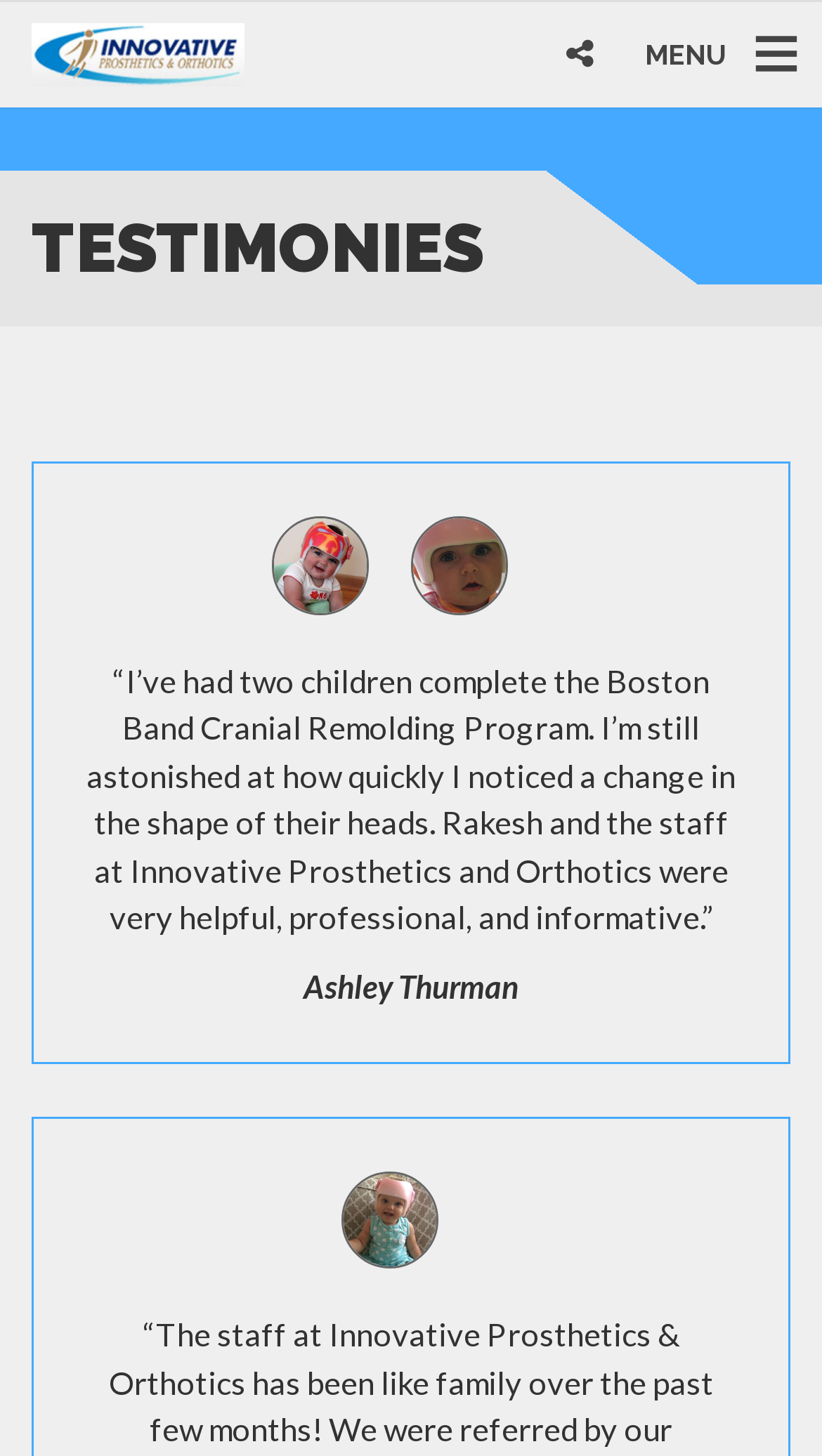Provide a single word or phrase to answer the given question: 
How many people are featured in the testimonials?

At least 2